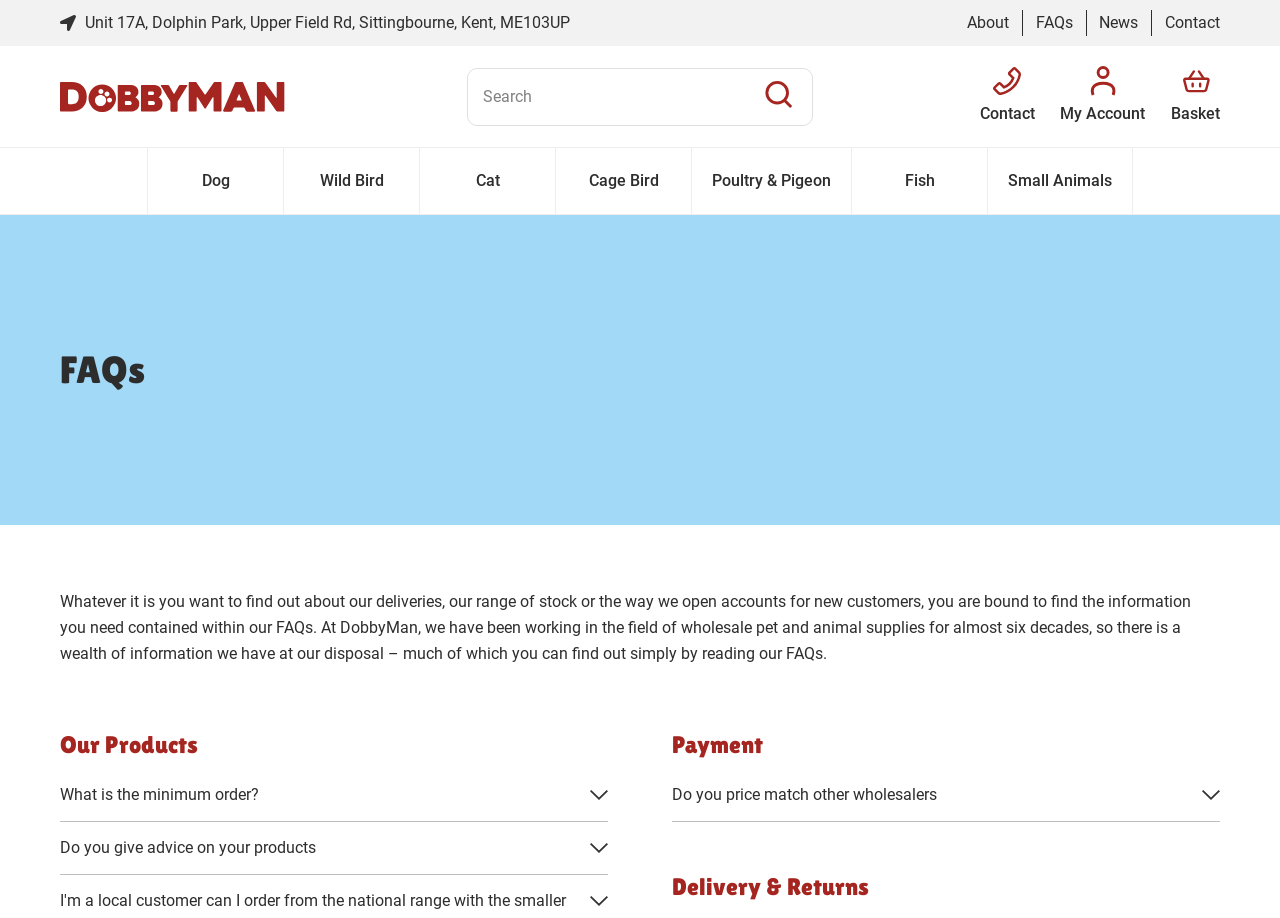Offer a meticulous caption that includes all visible features of the webpage.

The webpage is about FAQs (Frequently Asked Questions) of DobbyMan, a wholesale pet and animal supplies company. At the top left, there is an address "Unit 17A, Dolphin Park, Upper Field Rd, Sittingbourne, Kent, ME103UP". 

On the top right, there are navigation links: "About", "FAQs", "News", and "Contact". Below these links, there is a "DobbyMan" link, a search box with a "Submit" button, and more navigation links: "Contact", "My Account", and "Basket". 

Further down, there are categories of products: "Dog", "Wild Bird", "Cat", "Cage Bird", "Poultry & Pigeon", "Fish", and "Small Animals". 

The main content of the page is divided into sections. The first section is headed by "FAQs" and has a brief introduction to the FAQs, mentioning that the company has been in the field for almost six decades and has a wealth of information to share. 

Below the introduction, there are three sections: "Our Products", "Payment", and "Delivery & Returns". Each section has several questions, including "What is the minimum order?", "Do you give advice on your products?", "Do you price match other wholesalers?", and more.